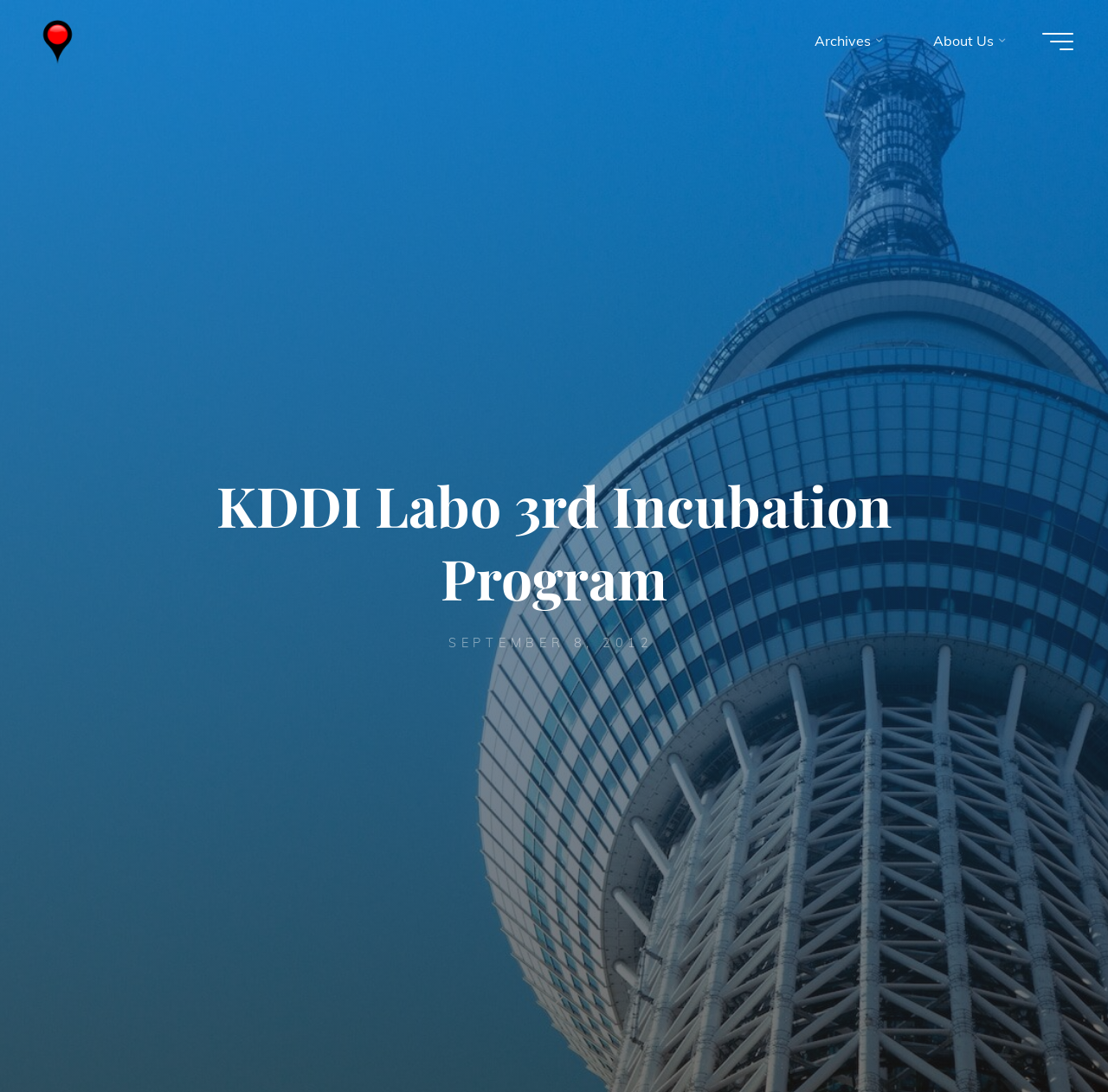What is the date mentioned on the webpage?
From the screenshot, supply a one-word or short-phrase answer.

SEPTEMBER 8, 2012